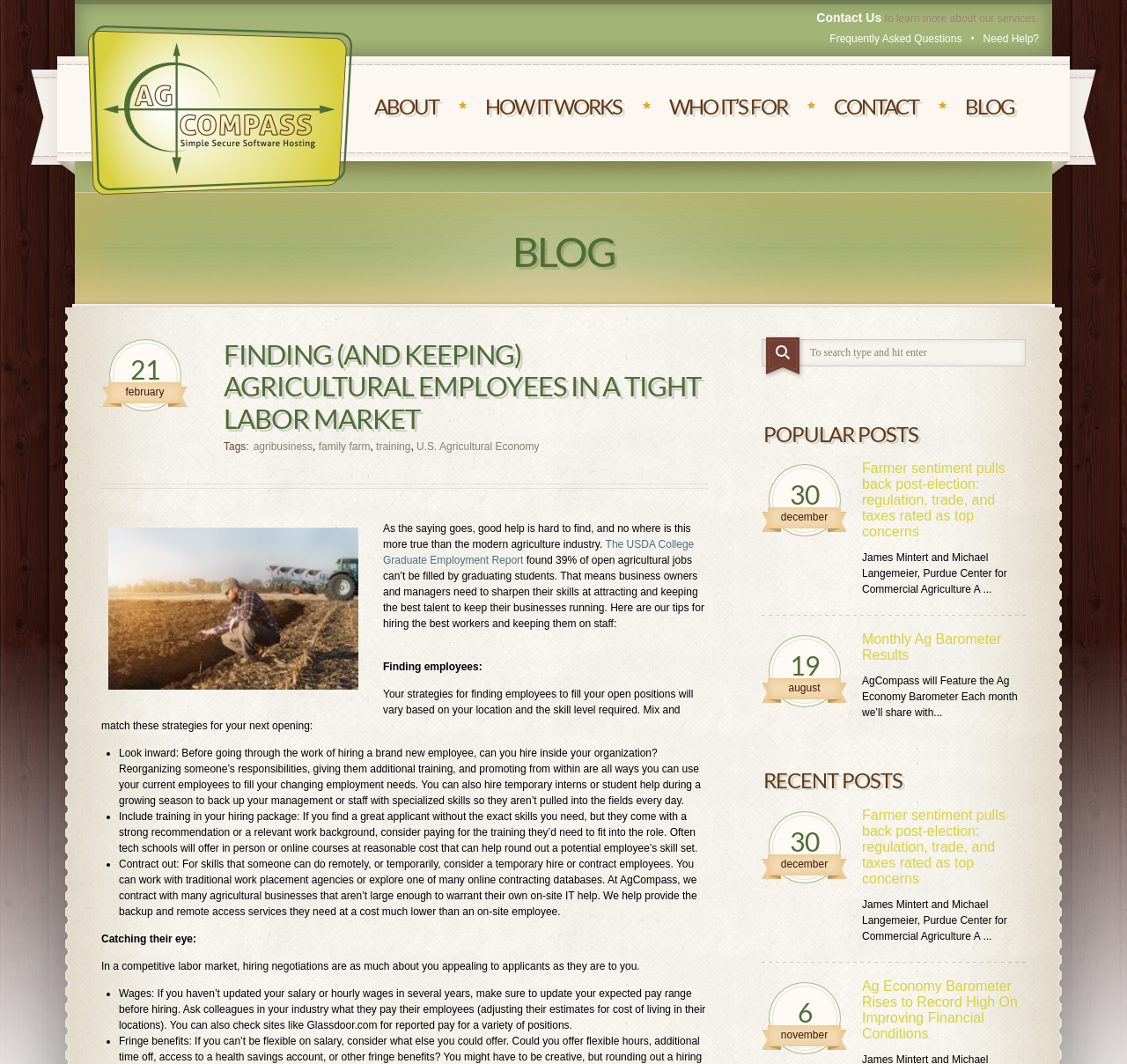What is the name of the company mentioned in the webpage?
Please provide a detailed answer to the question.

The company name 'AgCompass' is mentioned in the webpage, specifically in the link 'AgCompass' with bounding box coordinates [0.078, 0.024, 0.312, 0.185].